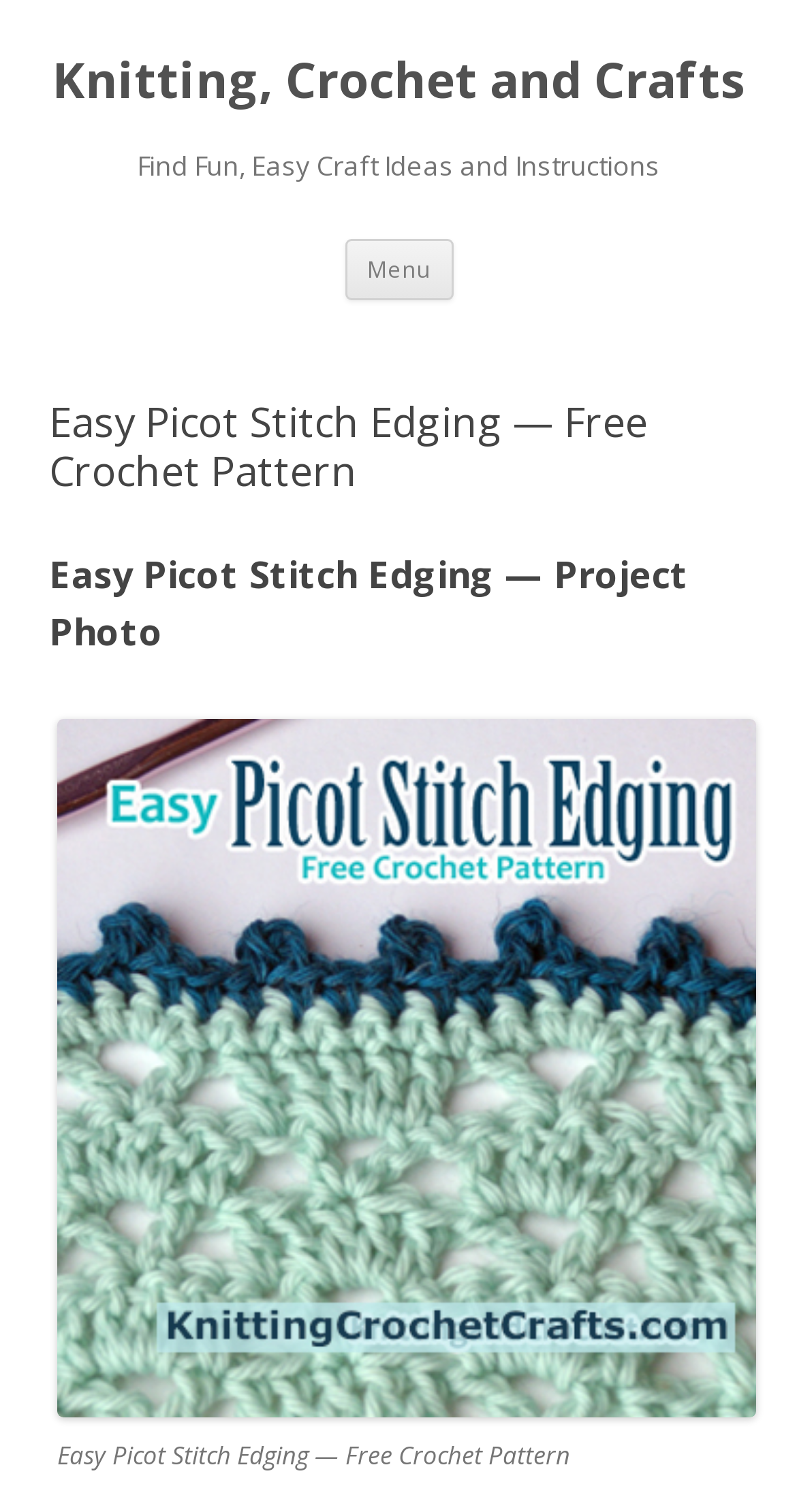Determine the bounding box coordinates of the UI element described by: "Menu".

[0.432, 0.158, 0.568, 0.198]